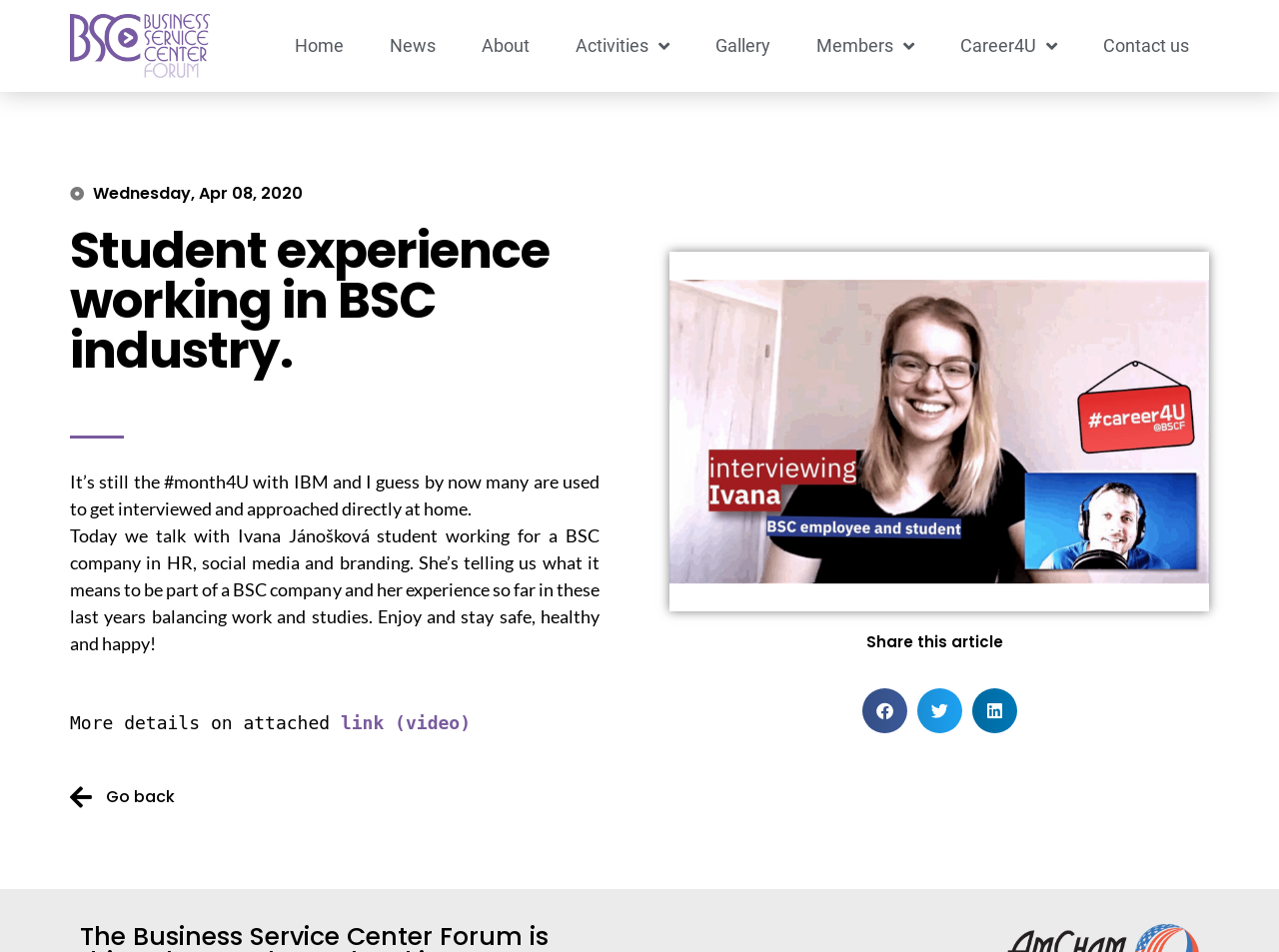Find and extract the text of the primary heading on the webpage.

Student experience working in BSC industry.